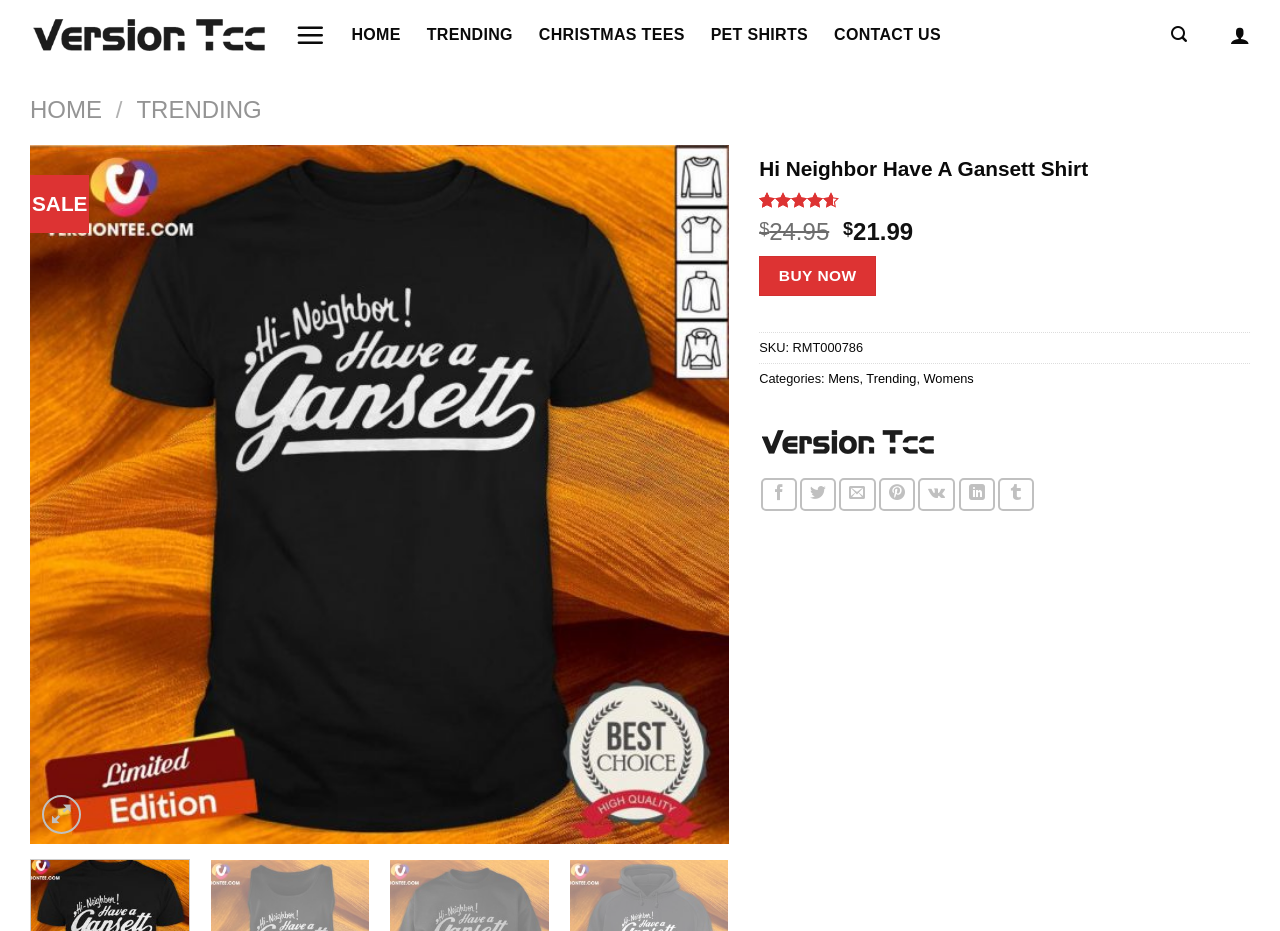Determine the coordinates of the bounding box for the clickable area needed to execute this instruction: "Add to wishlist".

[0.522, 0.219, 0.558, 0.26]